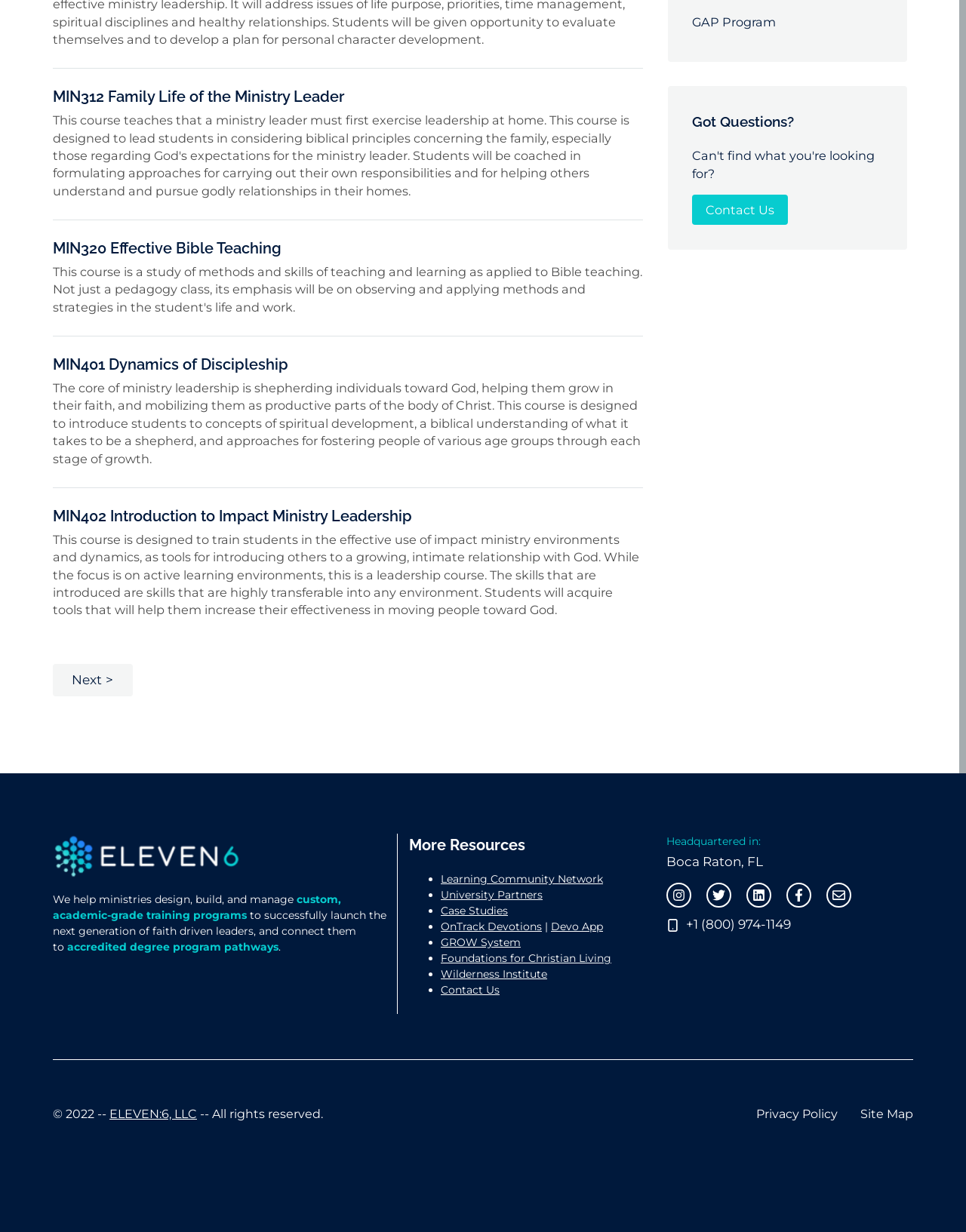Please determine the bounding box of the UI element that matches this description: Learning Community Network. The coordinates should be given as (top-left x, top-left y, bottom-right x, bottom-right y), with all values between 0 and 1.

[0.456, 0.708, 0.624, 0.719]